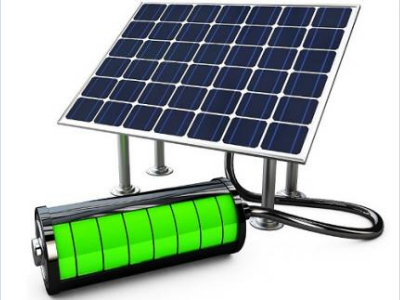What is the significance of the battery's color?
Analyze the image and provide a thorough answer to the question.

The green color of the battery symbolizes the potential for sustainable energy storage and use, highlighting the importance of renewable energy in modern applications.